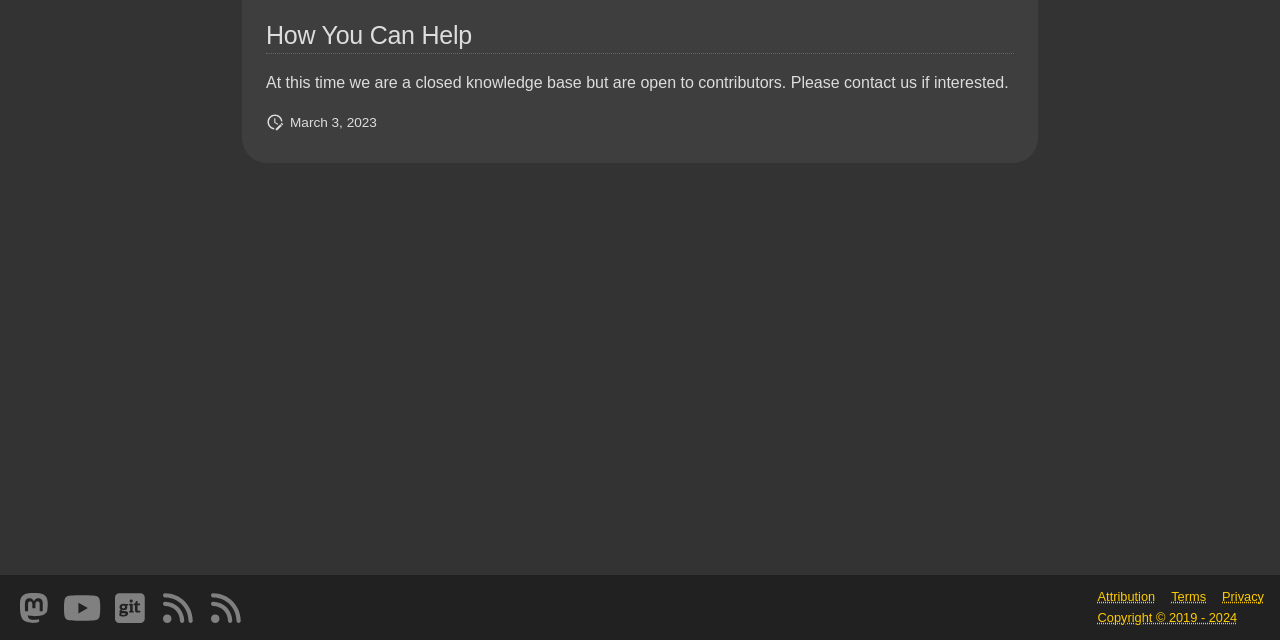Extract the bounding box coordinates for the HTML element that matches this description: "Duty, Honor, Sacrifice". The coordinates should be four float numbers between 0 and 1, i.e., [left, top, right, bottom].

None